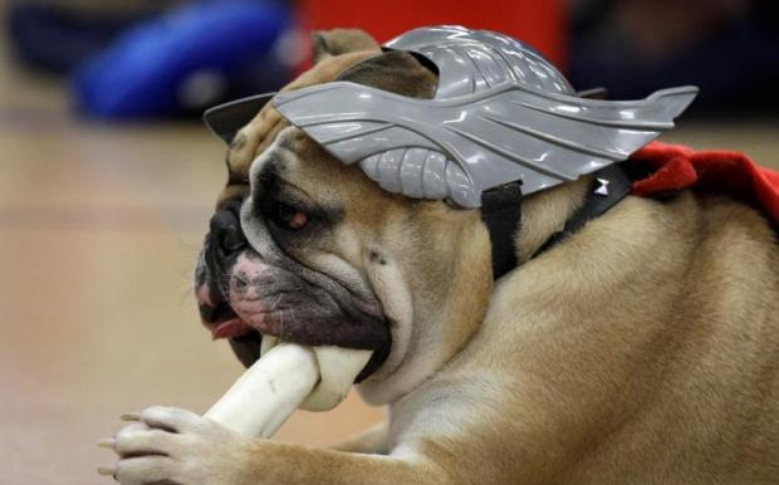Explain the content of the image in detail.

In a playful scene, a bulldog sits comfortably, donning a whimsical winged helmet that adds a touch of heroism to his demeanor. With a content expression, the dog is focused on chewing a large bone, showcasing both his playful spirit and determination. The vibrant setting features hints of red and blue in the background, suggesting an engaging environment, possibly a pet-friendly event or gathering. The combination of the dog's quirky costume and his leisurely activity captures a delightful moment of canine joy, emphasizing the fun and charm that pets bring to our lives.